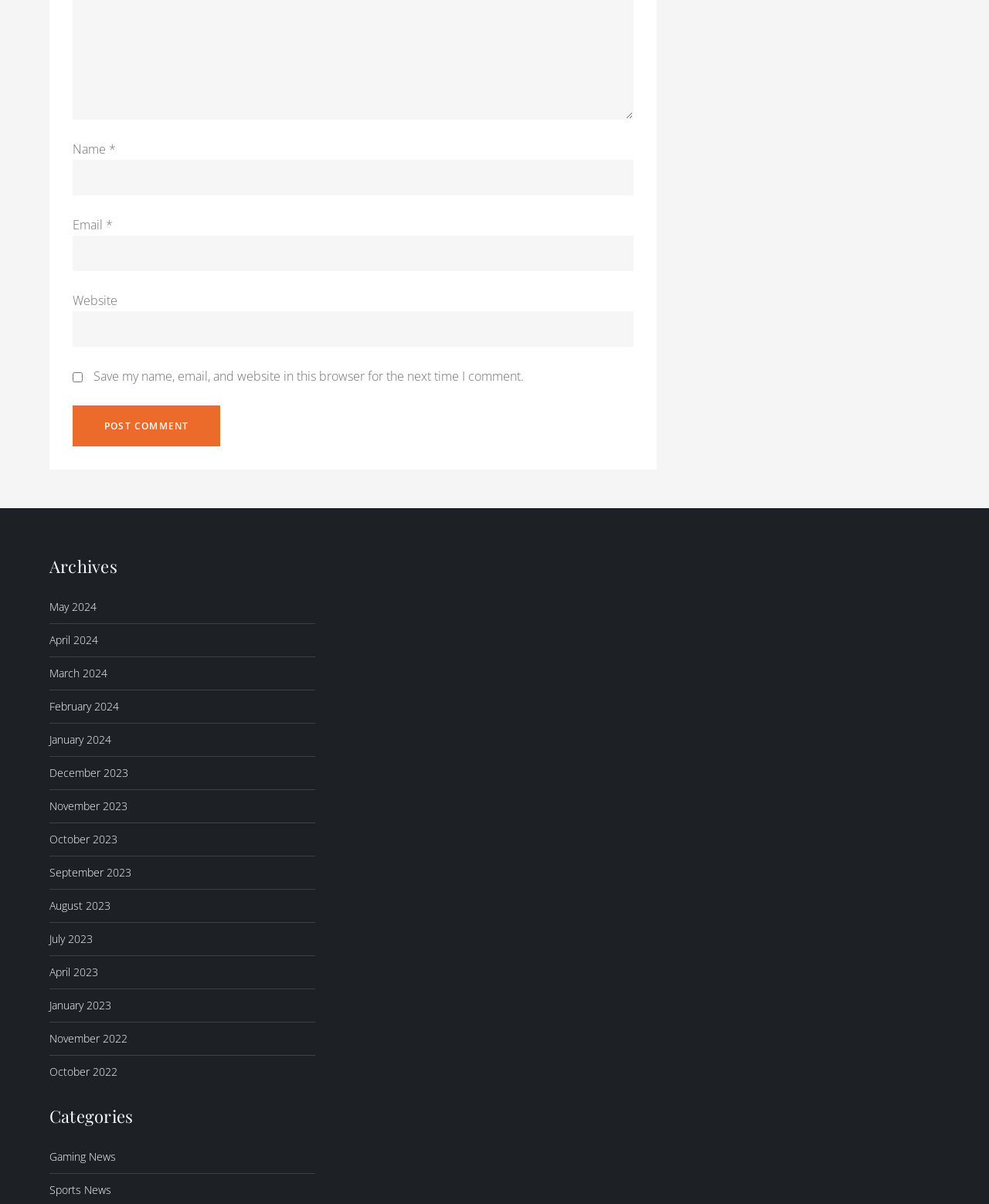Kindly determine the bounding box coordinates for the clickable area to achieve the given instruction: "Visit the May 2024 archives".

[0.05, 0.495, 0.098, 0.513]